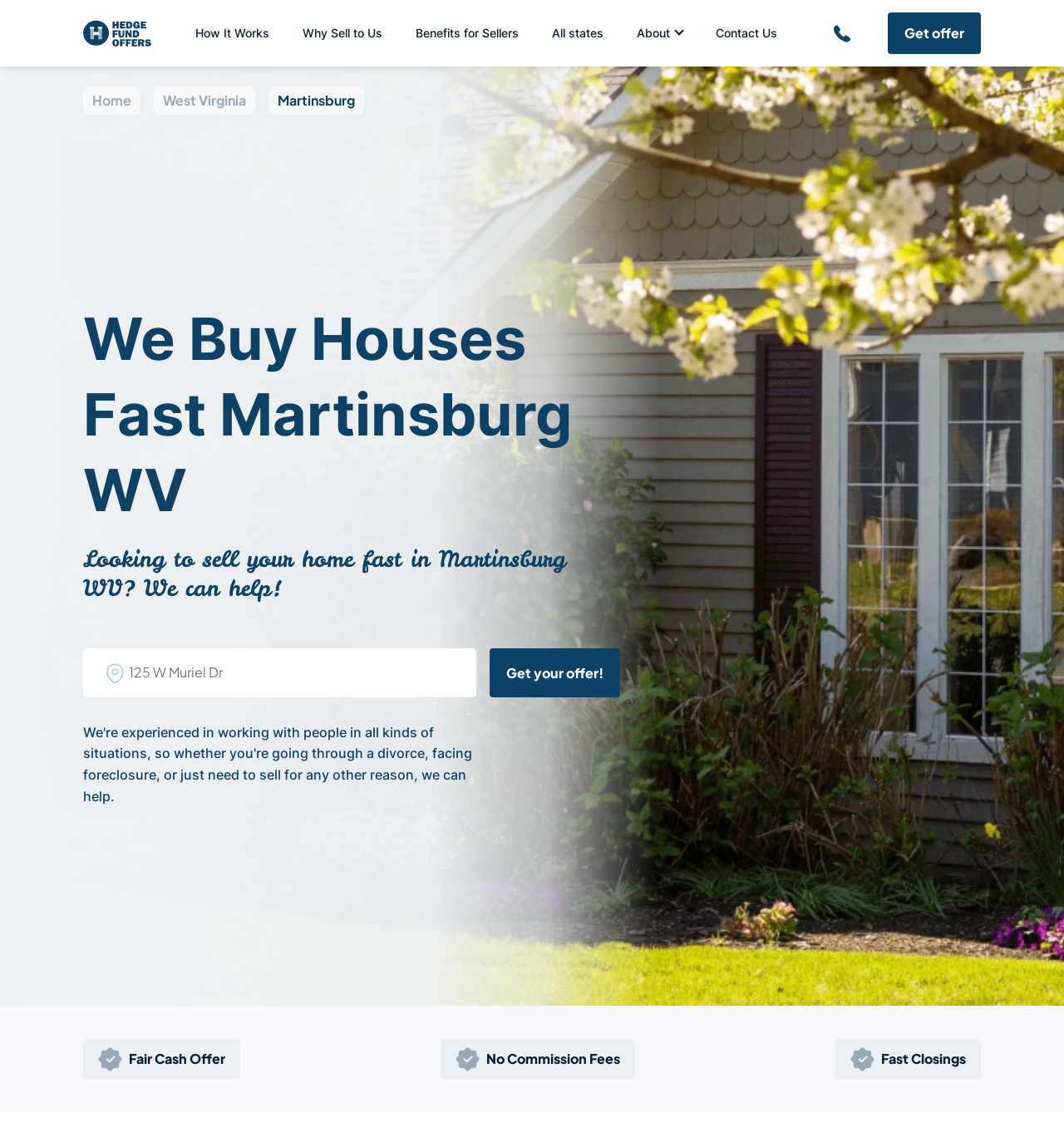Determine the bounding box coordinates of the section I need to click to execute the following instruction: "Click on 'Get your offer!' button". Provide the coordinates as four float numbers between 0 and 1, i.e., [left, top, right, bottom].

[0.46, 0.566, 0.583, 0.608]